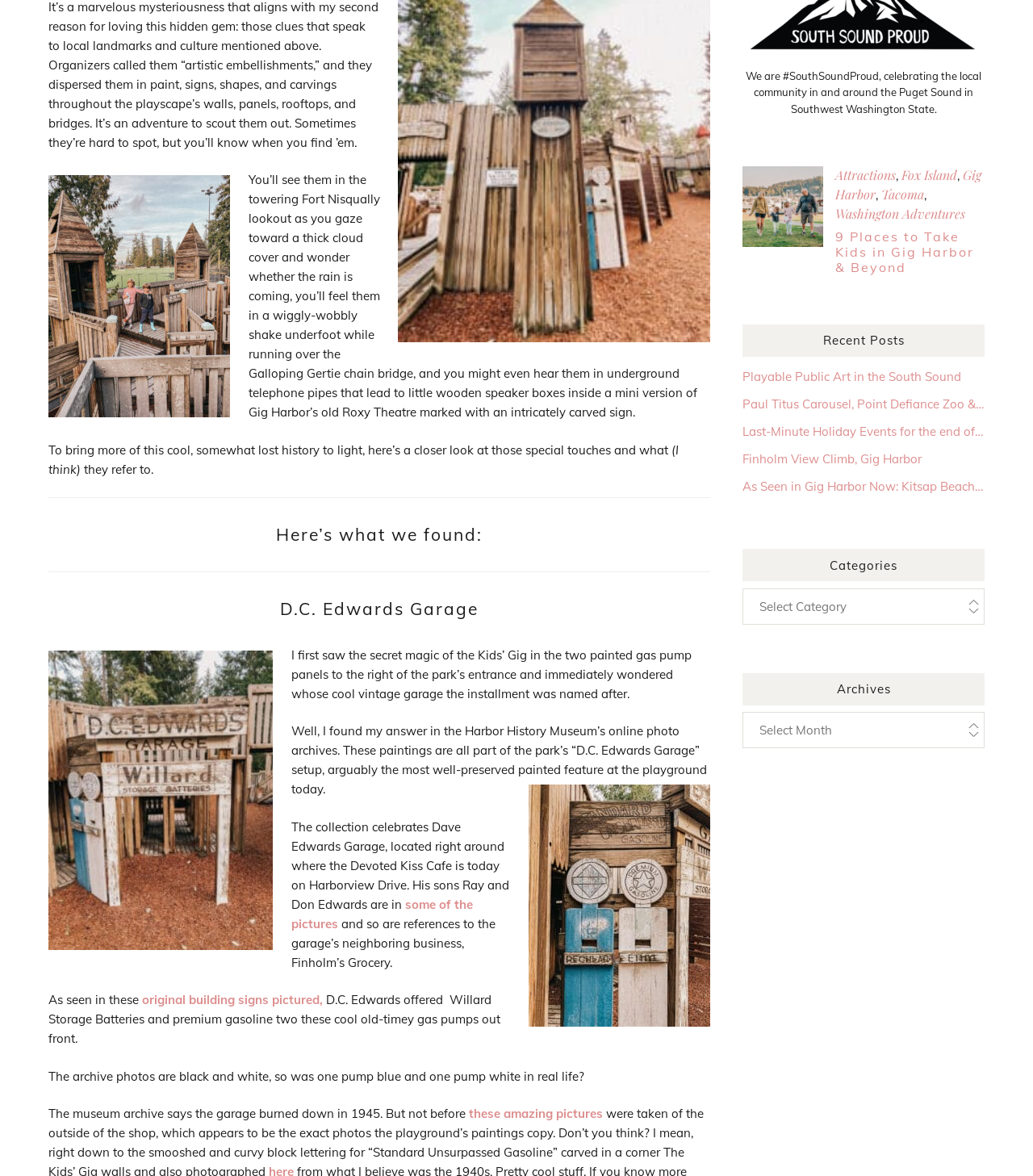Specify the bounding box coordinates for the region that must be clicked to perform the given instruction: "Read more about 'D.C. Edwards Garage'".

[0.047, 0.508, 0.688, 0.527]